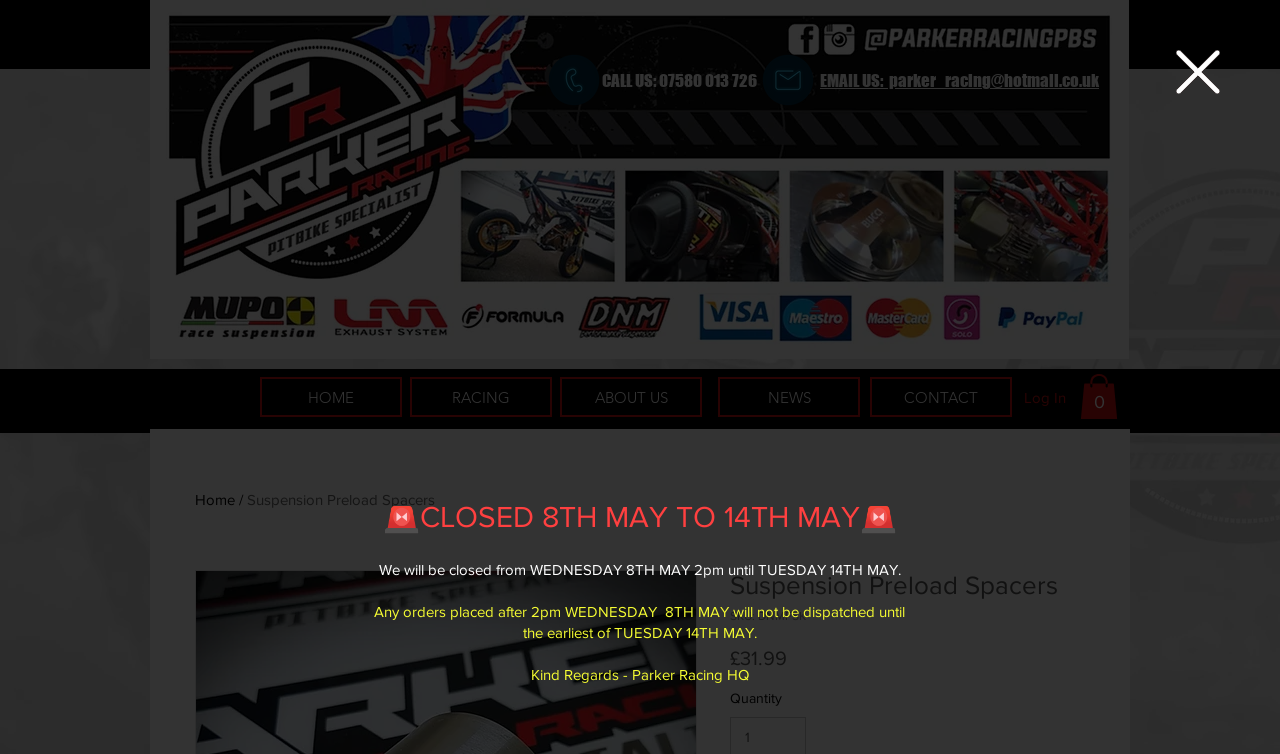Give a one-word or phrase response to the following question: What is the product code for the Suspension Preload Spacers?

DNMFSK